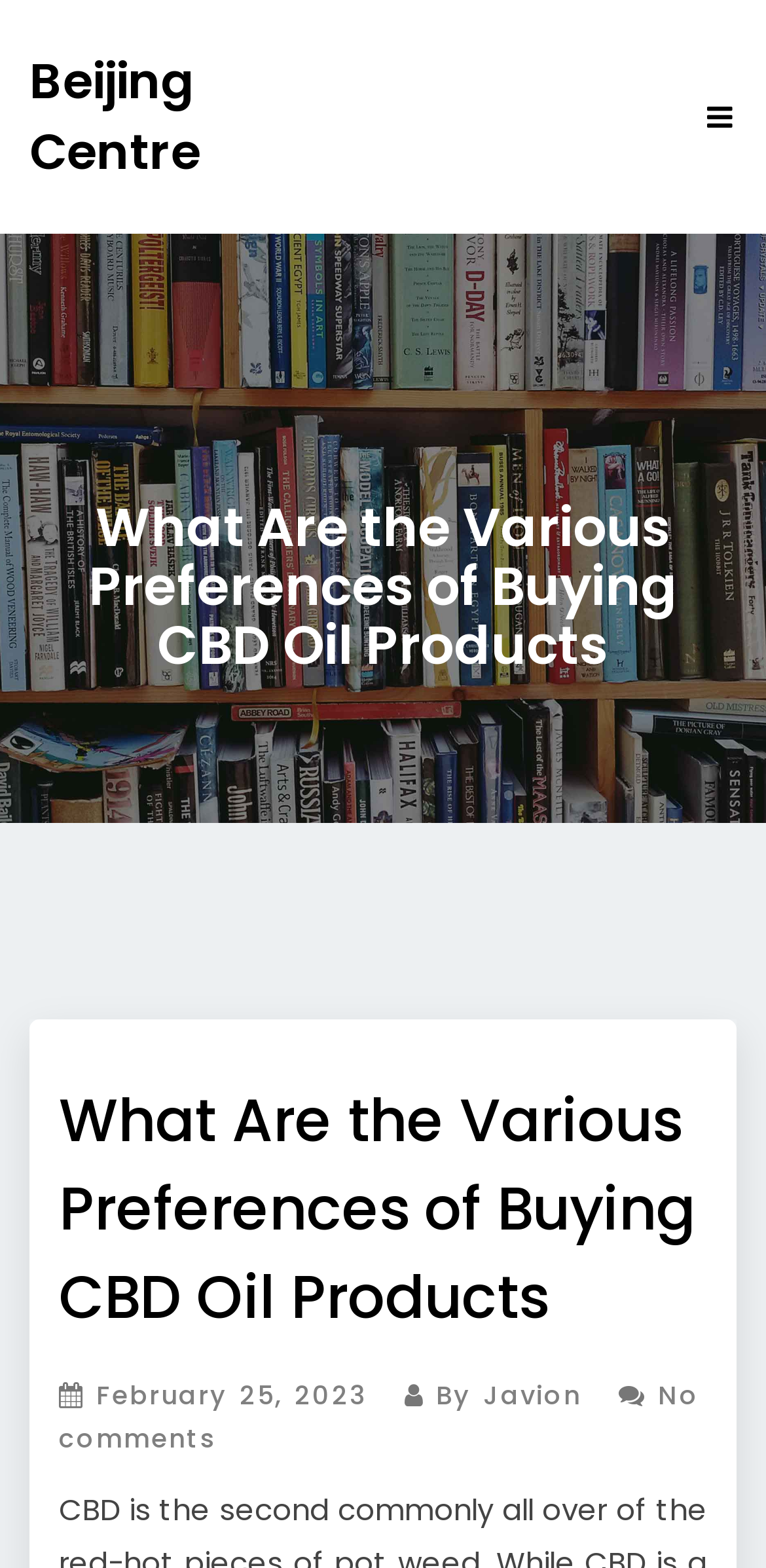Provide a single word or phrase to answer the given question: 
How many comments does the article have?

No comments